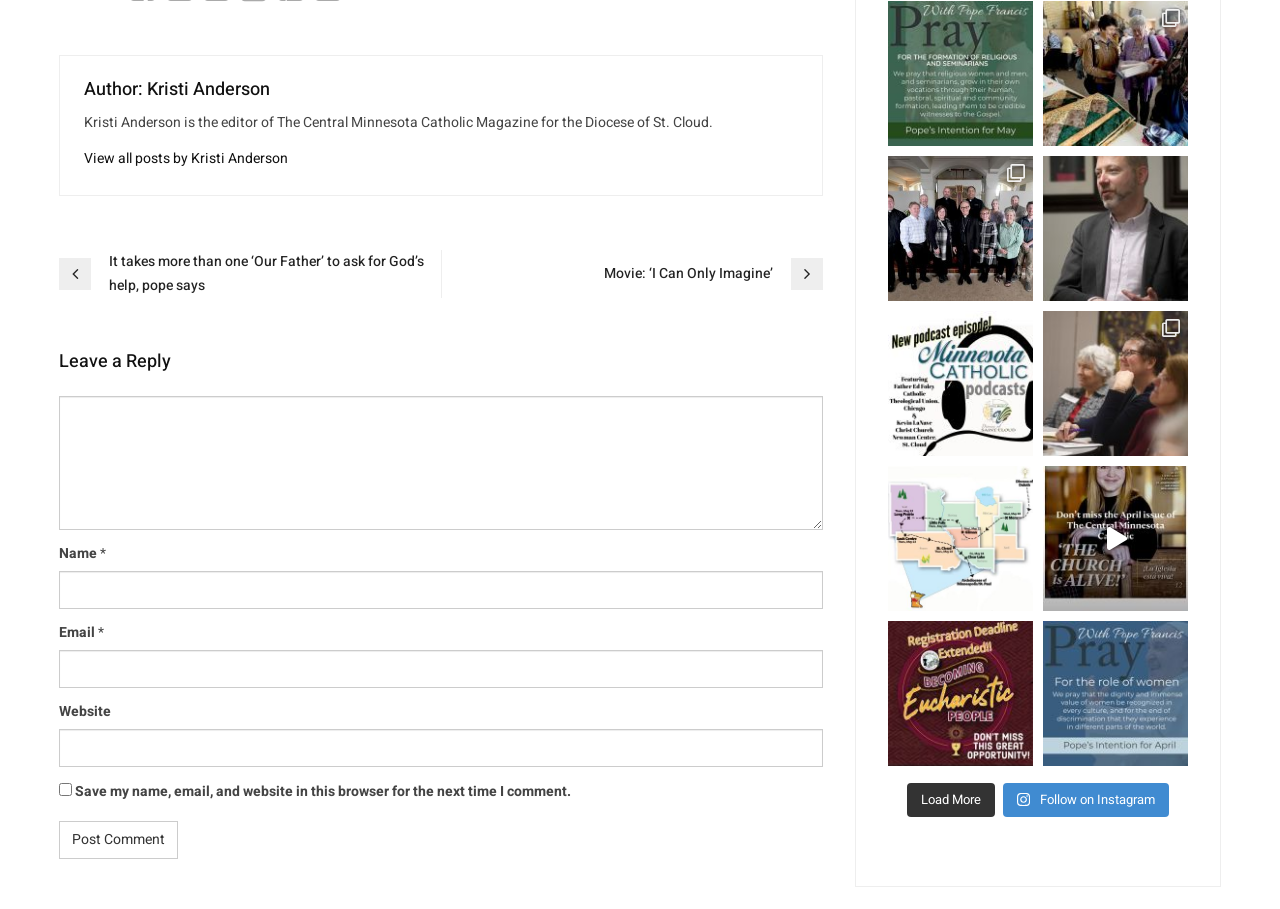What is the purpose of the text box labeled 'Comment'?
Answer the question in a detailed and comprehensive manner.

The text box labeled 'Comment' is required and is placed under the heading 'Leave a Reply', suggesting that its purpose is to allow users to leave a reply or comment on the webpage.